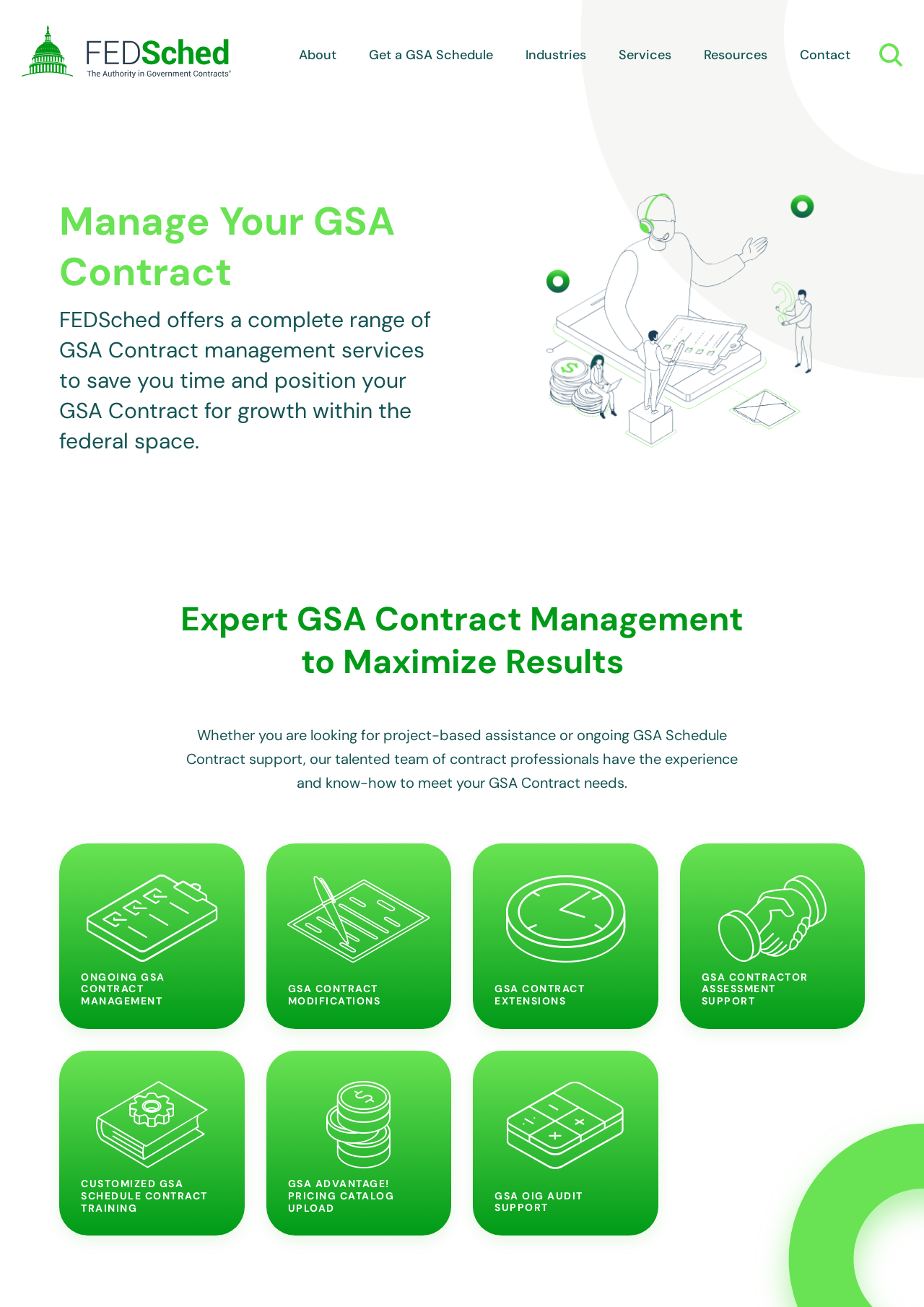Please specify the coordinates of the bounding box for the element that should be clicked to carry out this instruction: "Get a GSA Schedule". The coordinates must be four float numbers between 0 and 1, formatted as [left, top, right, bottom].

[0.391, 0.035, 0.541, 0.048]